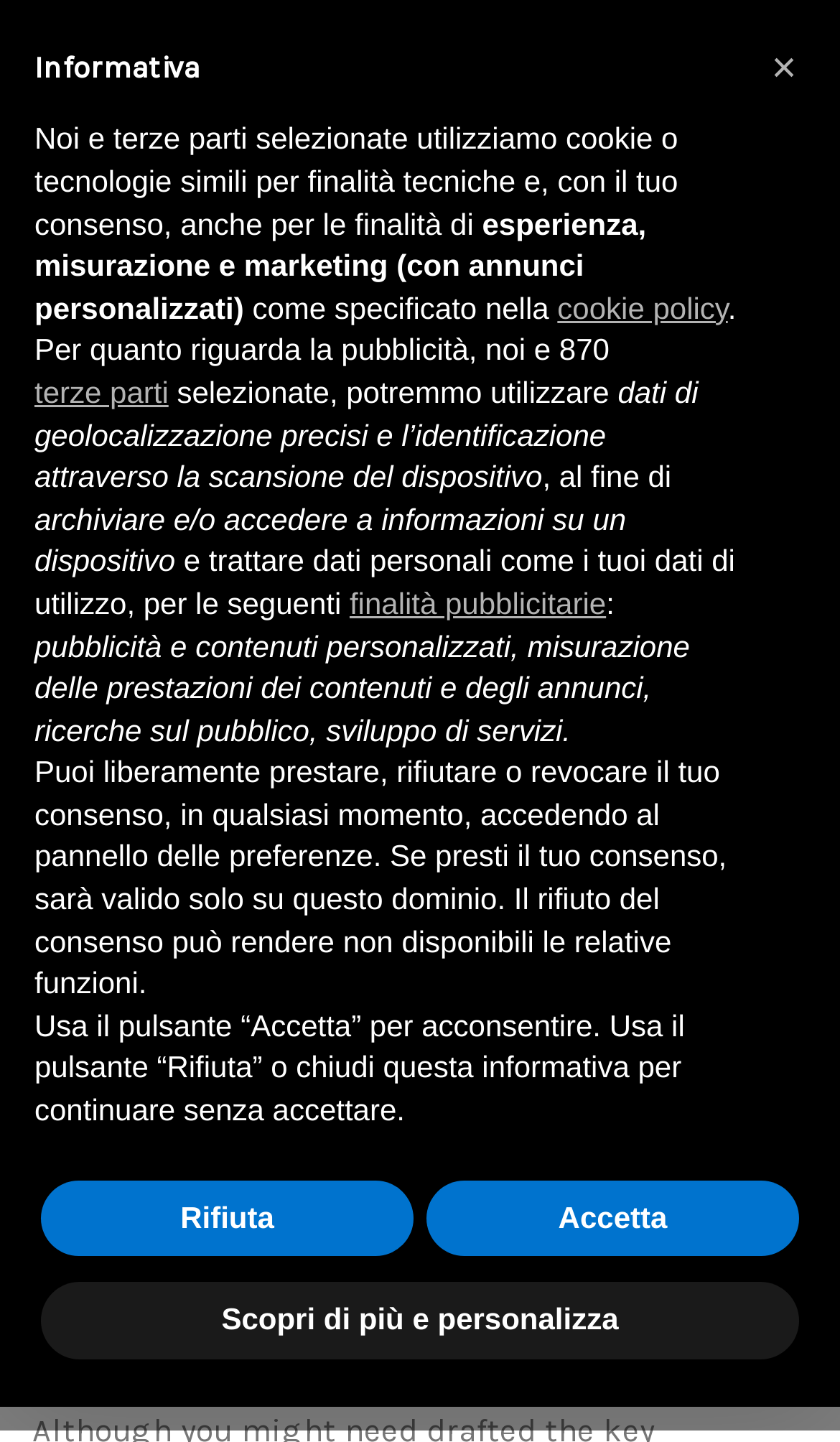Identify the bounding box coordinates necessary to click and complete the given instruction: "Click on Forex News".

None